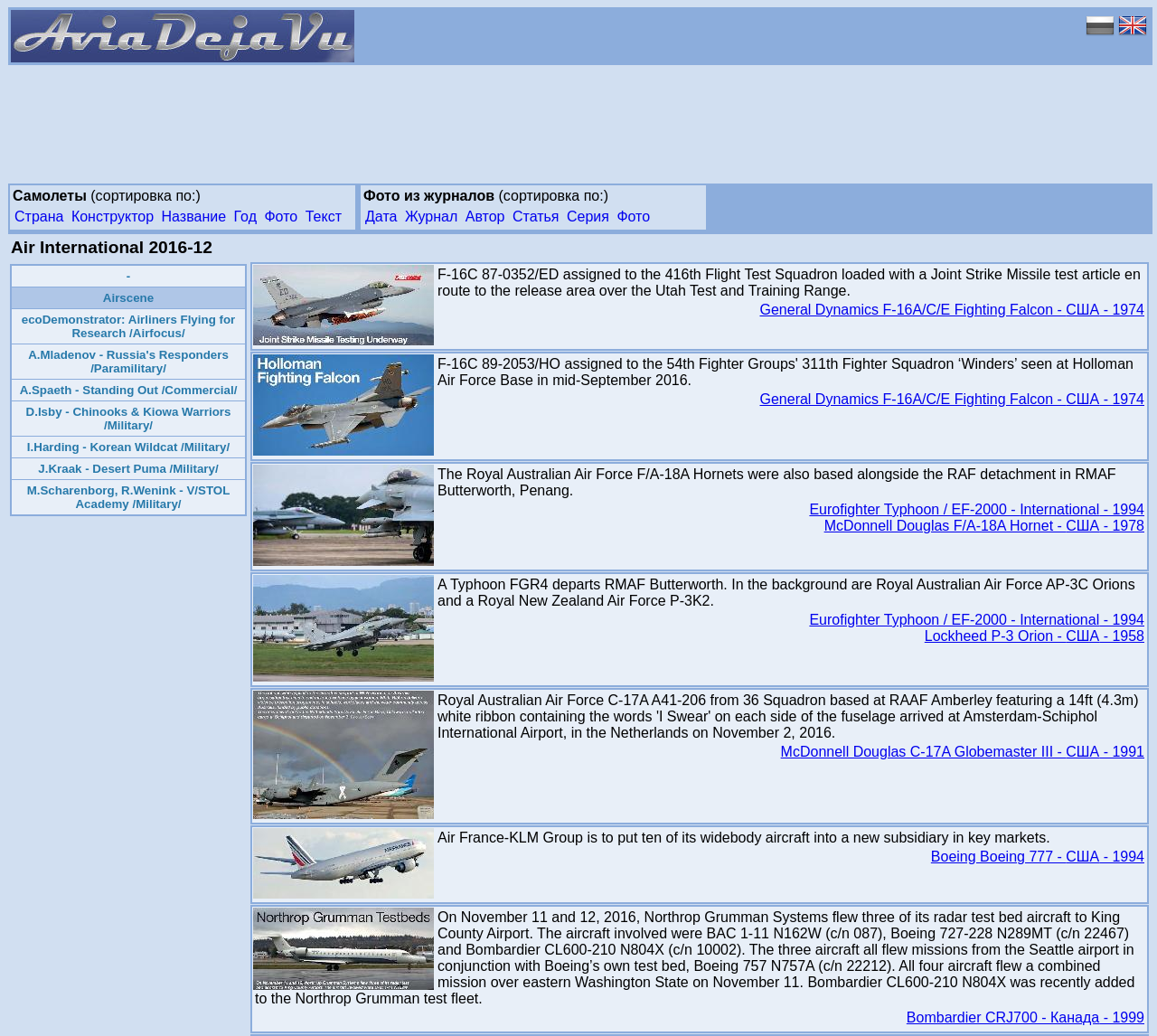Pinpoint the bounding box coordinates for the area that should be clicked to perform the following instruction: "Click on the image next to 'ecoDemonstrator: Airliners Flying for Research /Airfocus/'".

[0.219, 0.256, 0.375, 0.333]